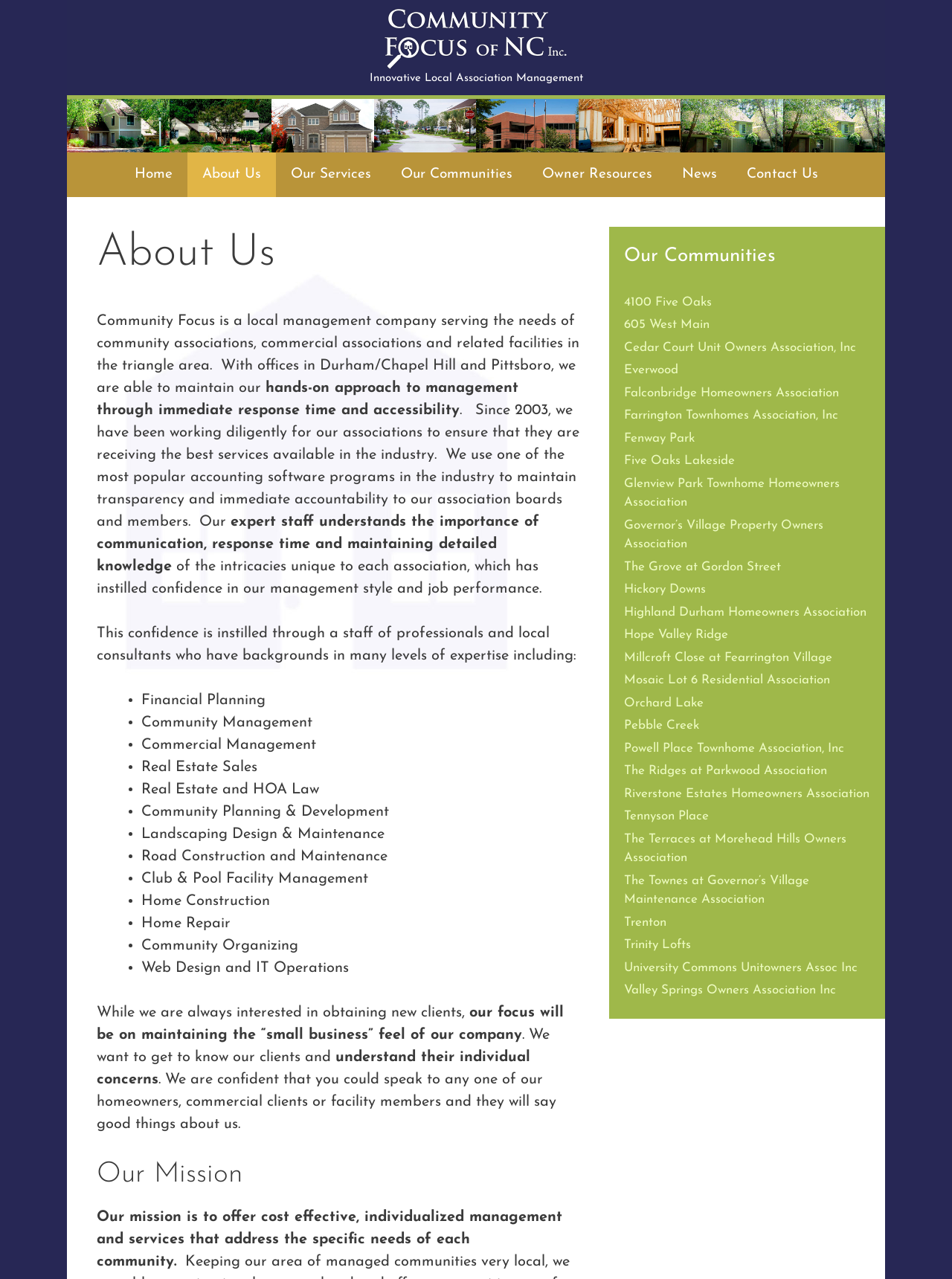Use a single word or phrase to answer the question:
What is the company's approach to management?

Hands-on approach